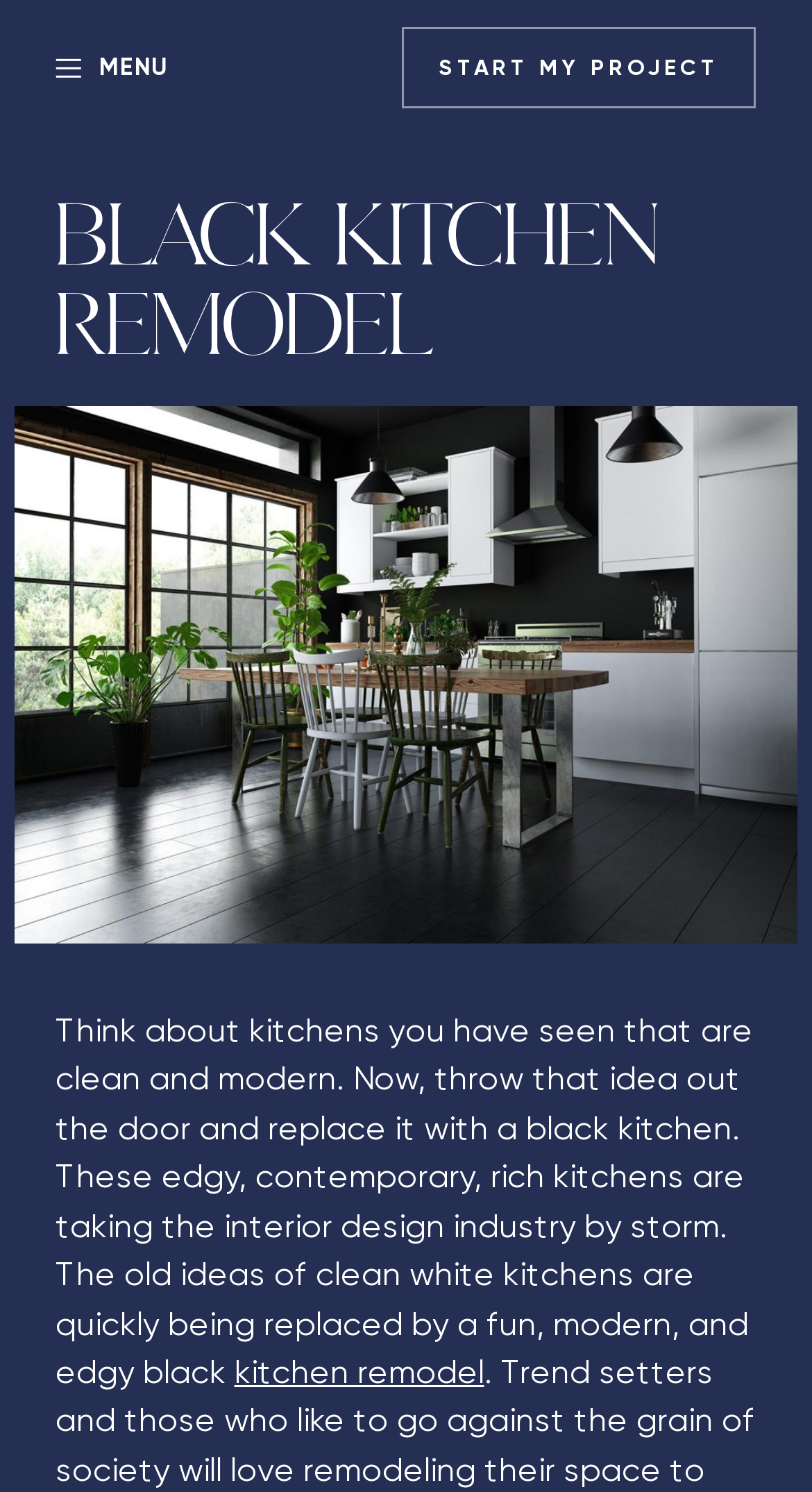Please give a one-word or short phrase response to the following question: 
What is the purpose of the 'START MY PROJECT' link?

To initiate a project